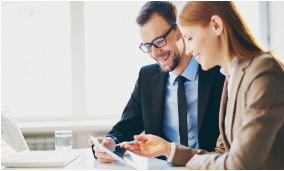What is the woman doing?
From the image, respond with a single word or phrase.

Leaning forward